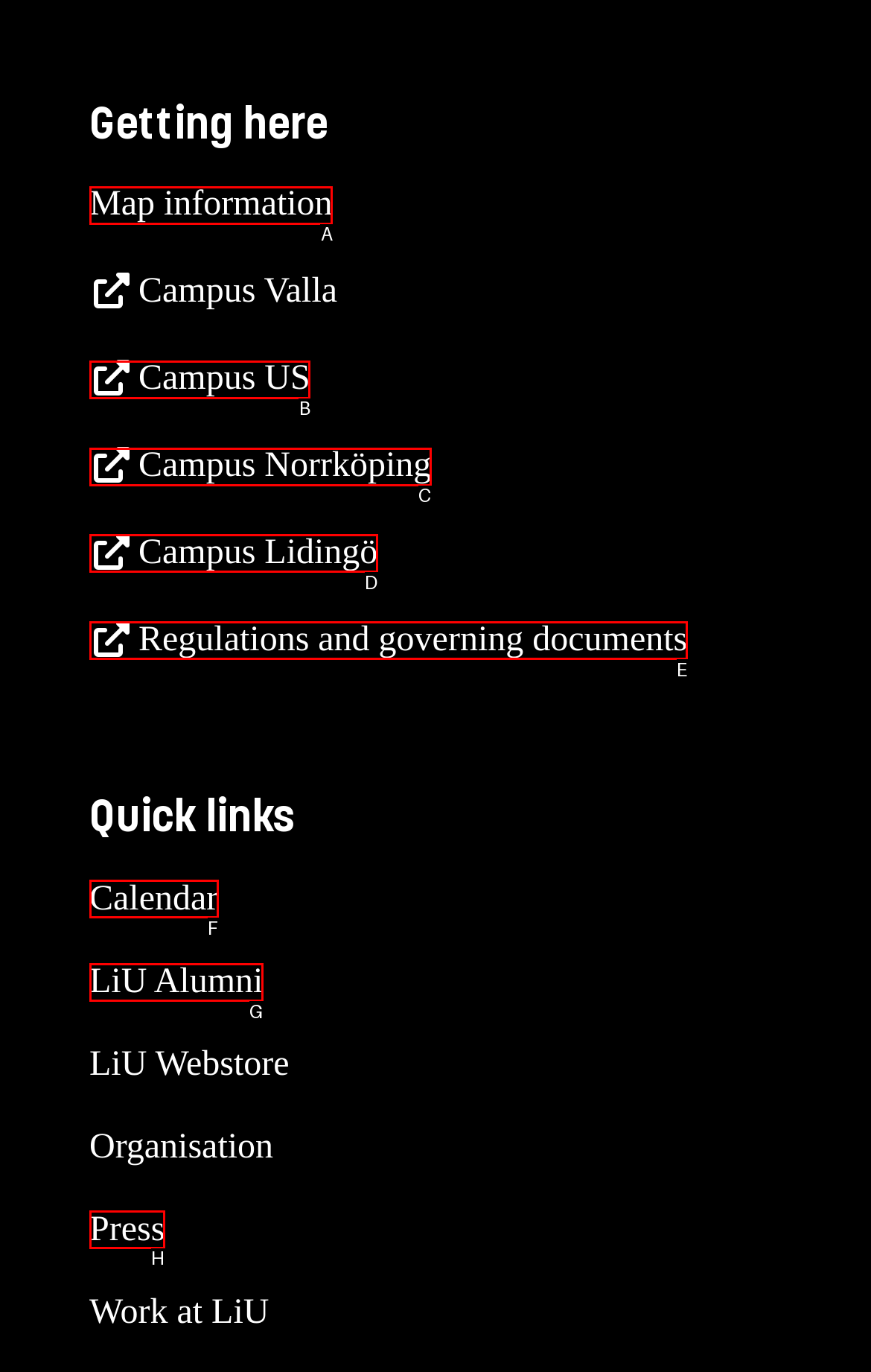Select the option I need to click to accomplish this task: Open LiU Alumni page
Provide the letter of the selected choice from the given options.

G